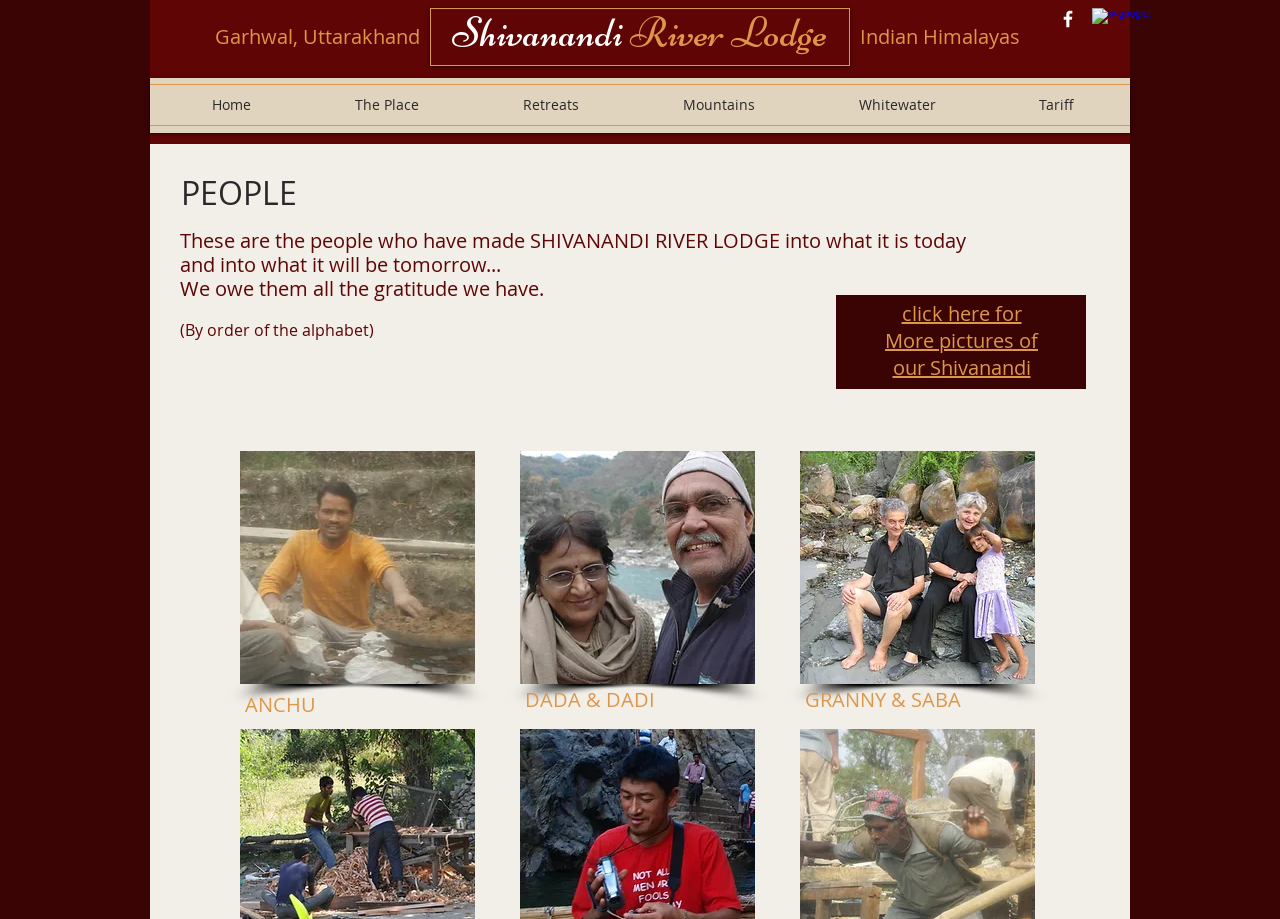What is the purpose of the people mentioned in the webpage?
Your answer should be a single word or phrase derived from the screenshot.

They have contributed to the creation of Shivanandi River Lodge